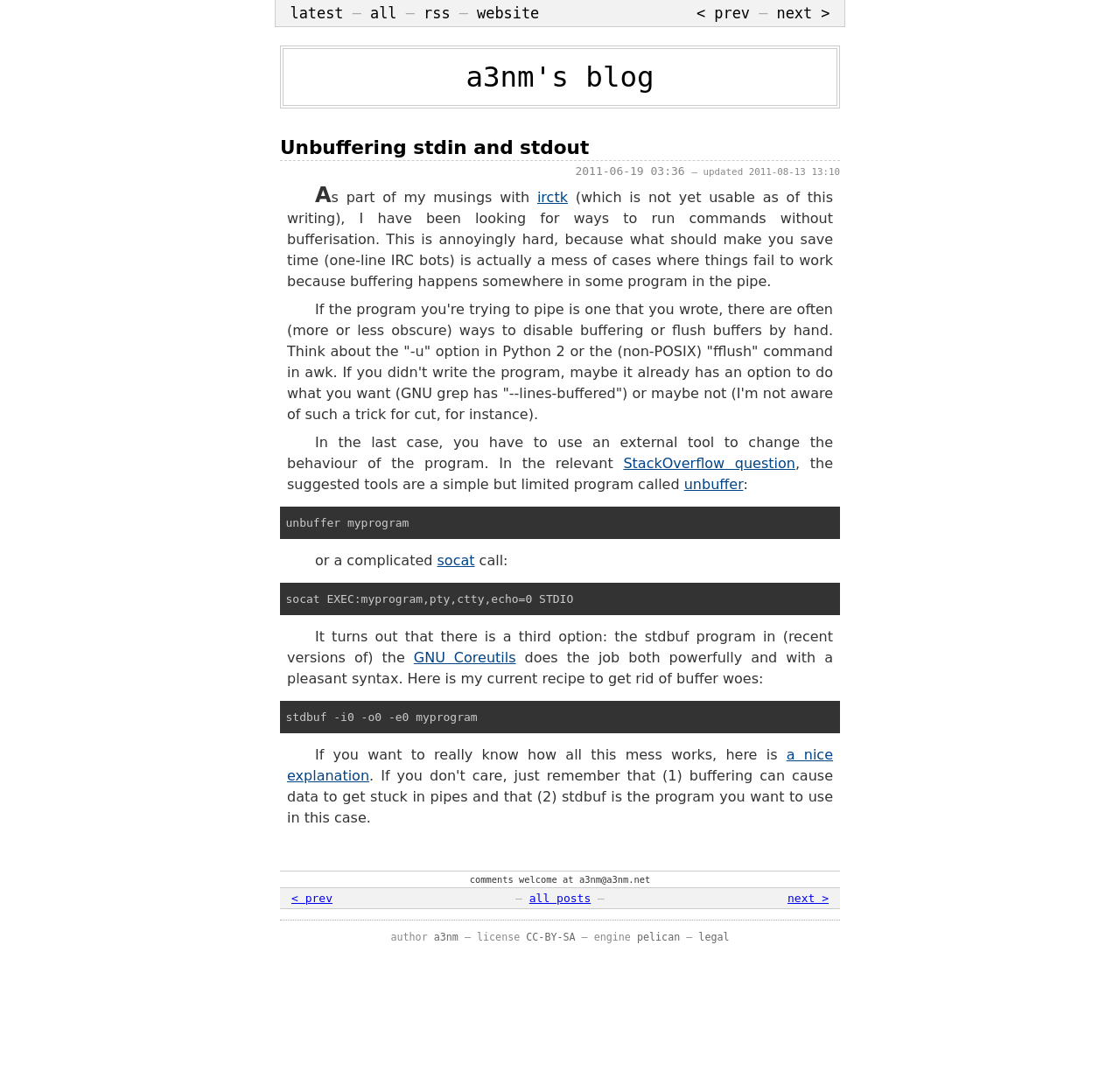What is the date of the last update?
Based on the screenshot, answer the question with a single word or phrase.

2011-08-13 13:10